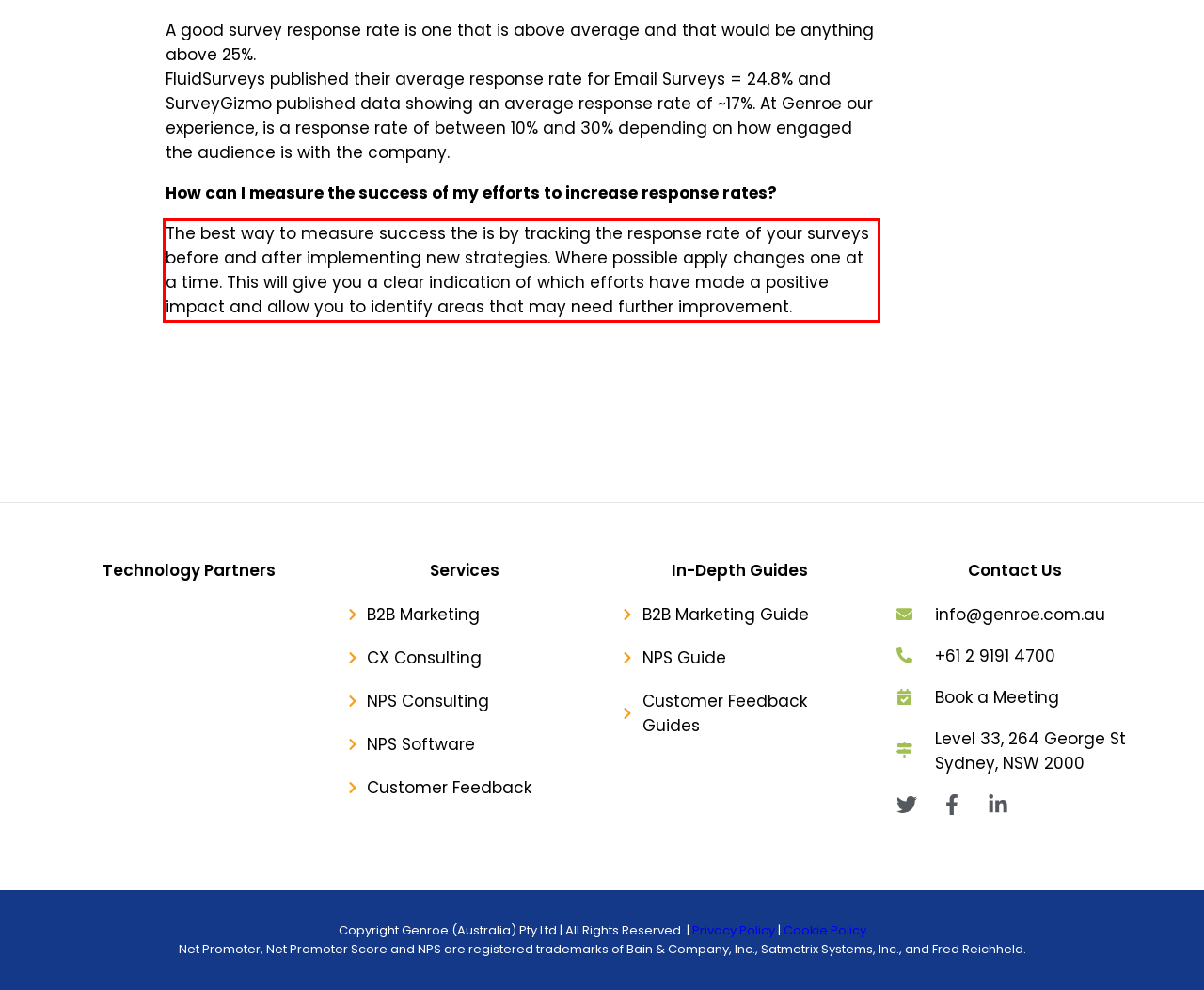Please identify and extract the text from the UI element that is surrounded by a red bounding box in the provided webpage screenshot.

The best way to measure success the is by tracking the response rate of your surveys before and after implementing new strategies. Where possible apply changes one at a time. This will give you a clear indication of which efforts have made a positive impact and allow you to identify areas that may need further improvement.